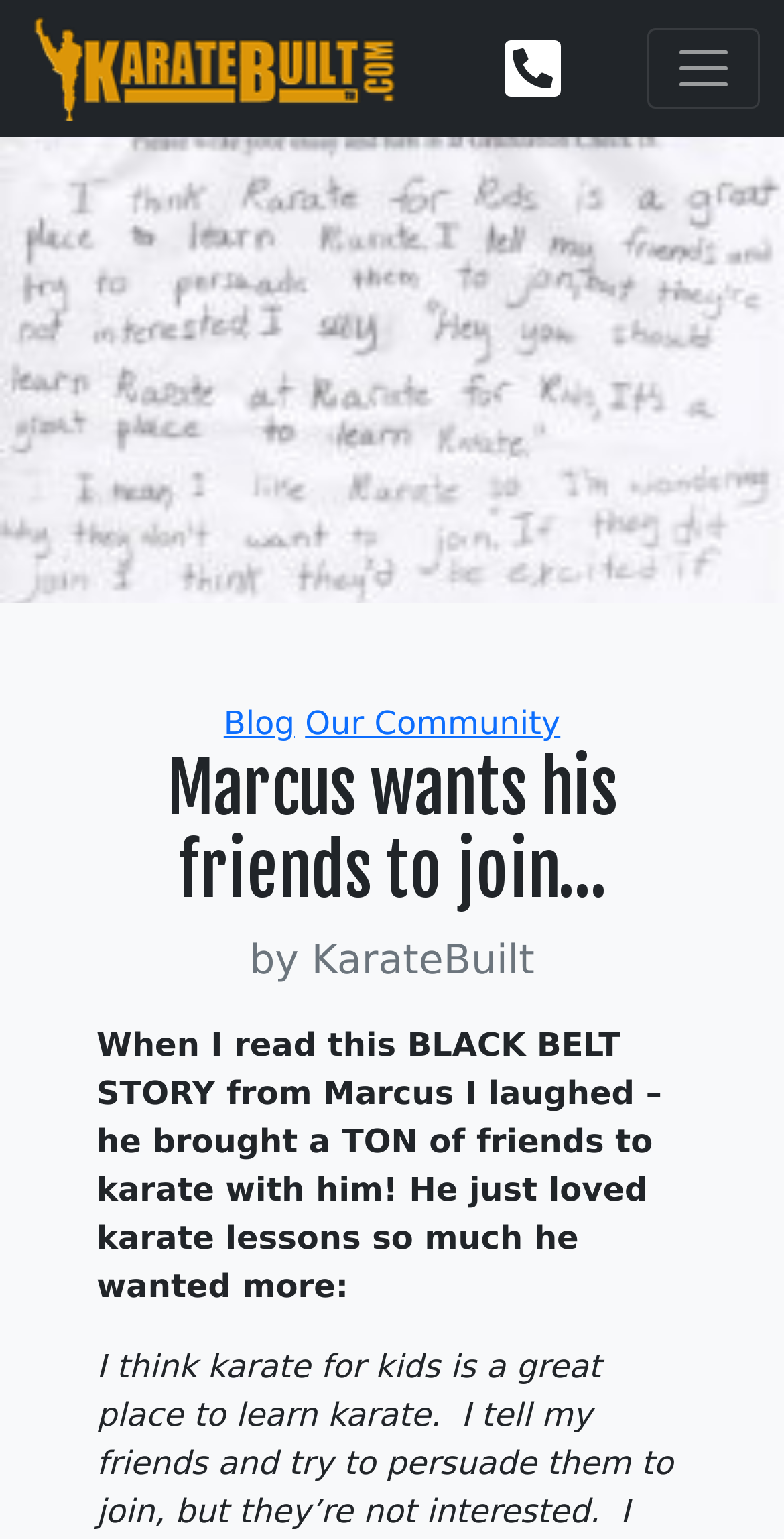Bounding box coordinates should be provided in the format (top-left x, top-left y, bottom-right x, bottom-right y) with all values between 0 and 1. Identify the bounding box for this UI element: parent_node: Contact me title="Contact me"

None